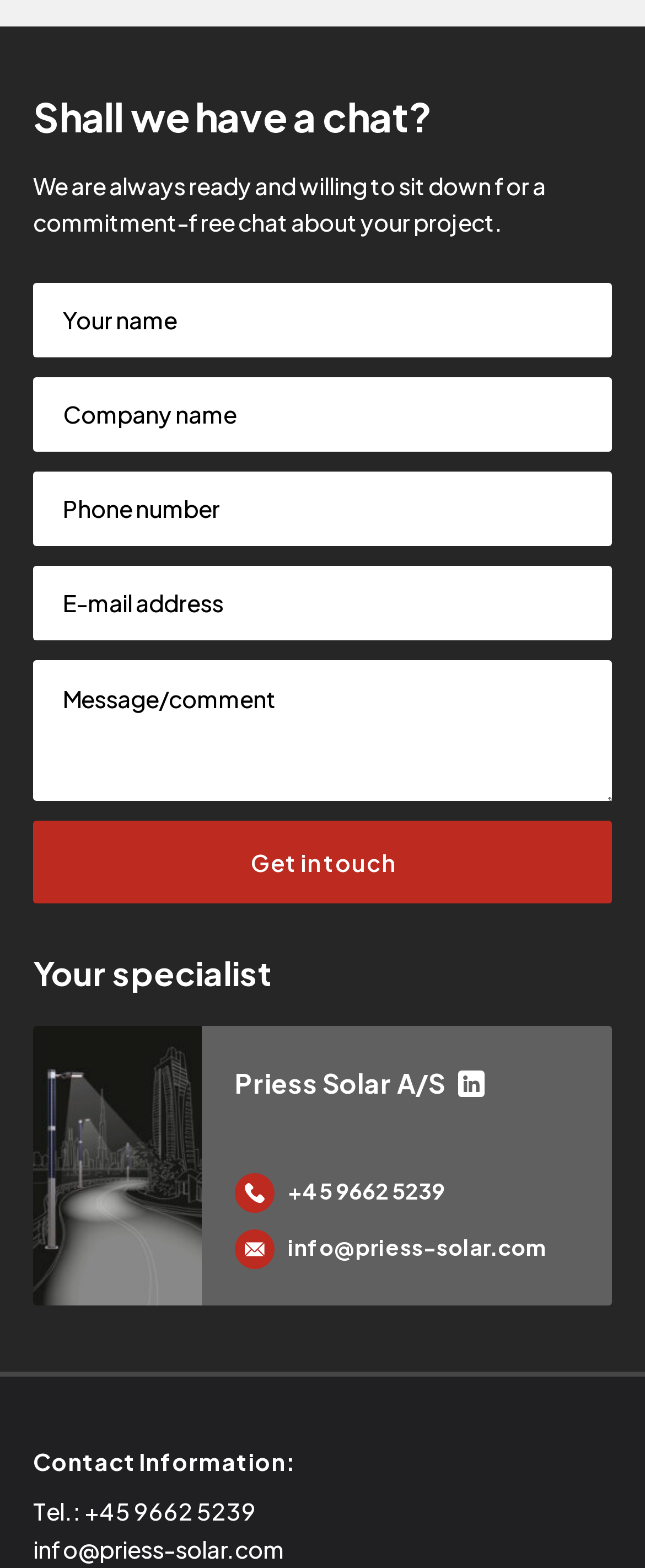What is the icon next to the phone number?
Offer a detailed and exhaustive answer to the question.

The icon next to the phone number is a 'phone' icon, which is a common symbol used to represent a phone number or contact information.